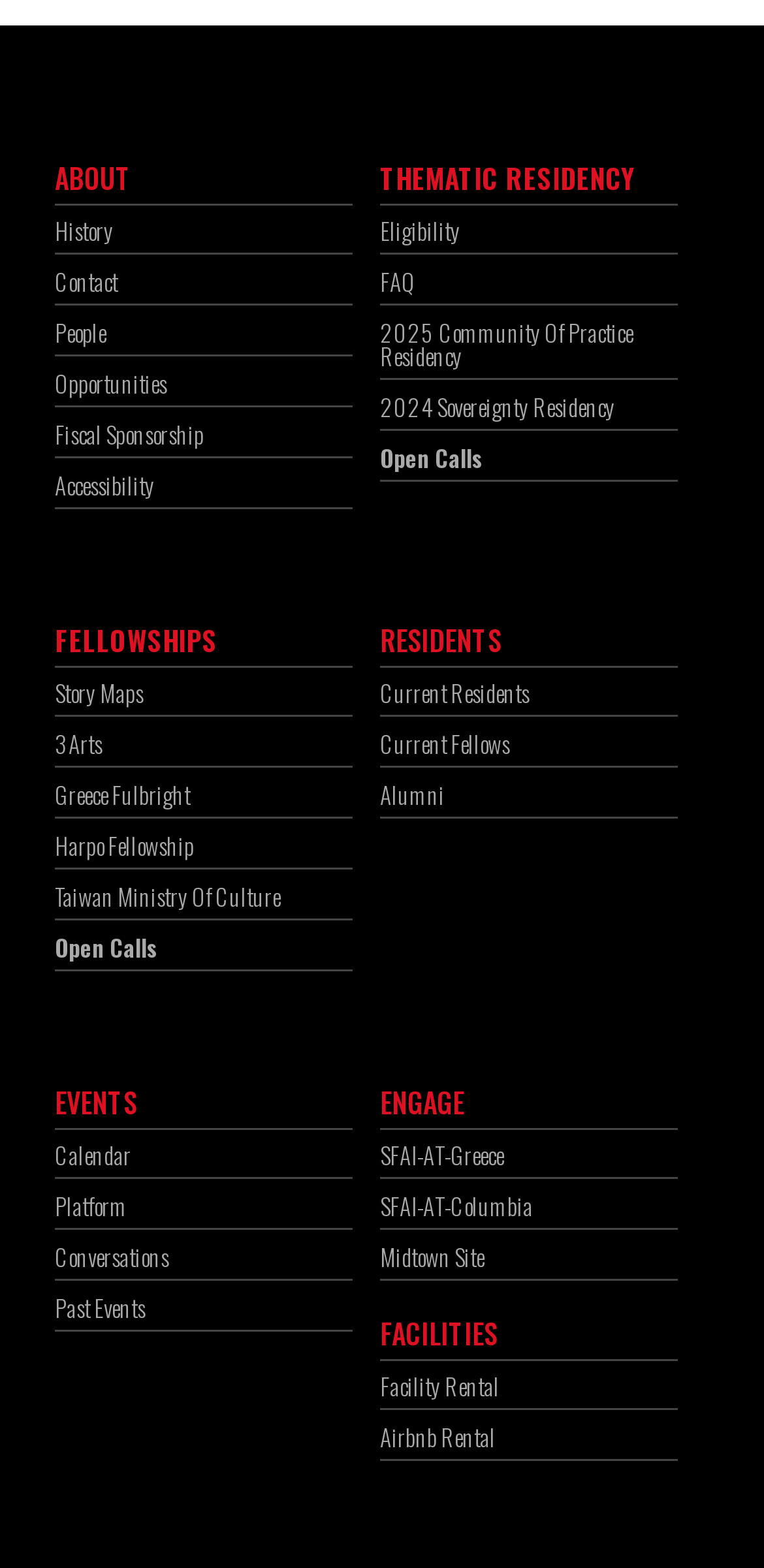Find the bounding box coordinates for the area that should be clicked to accomplish the instruction: "View THEMATIC RESIDENCY page".

[0.497, 0.1, 0.828, 0.126]